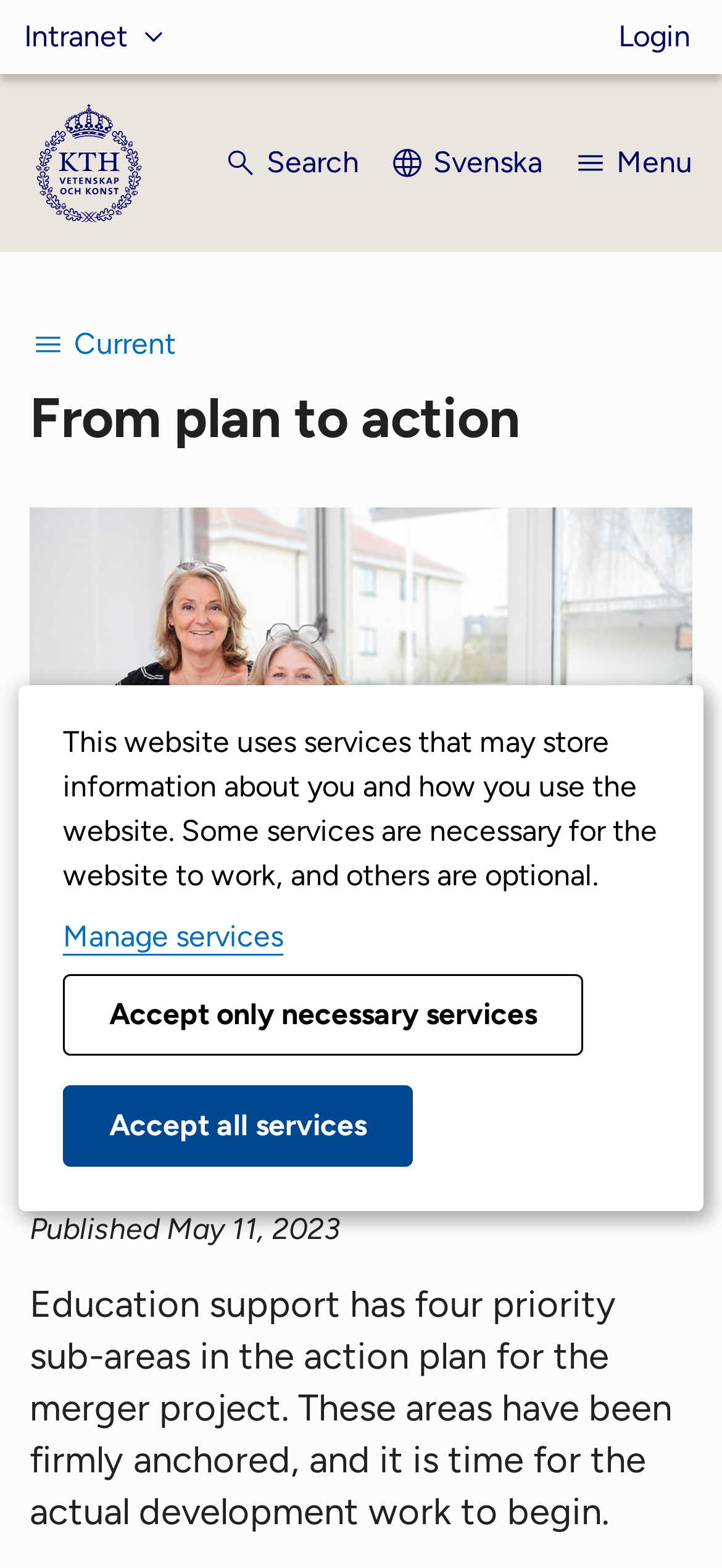Locate the bounding box coordinates of the element that should be clicked to fulfill the instruction: "Search".

[0.308, 0.08, 0.497, 0.128]